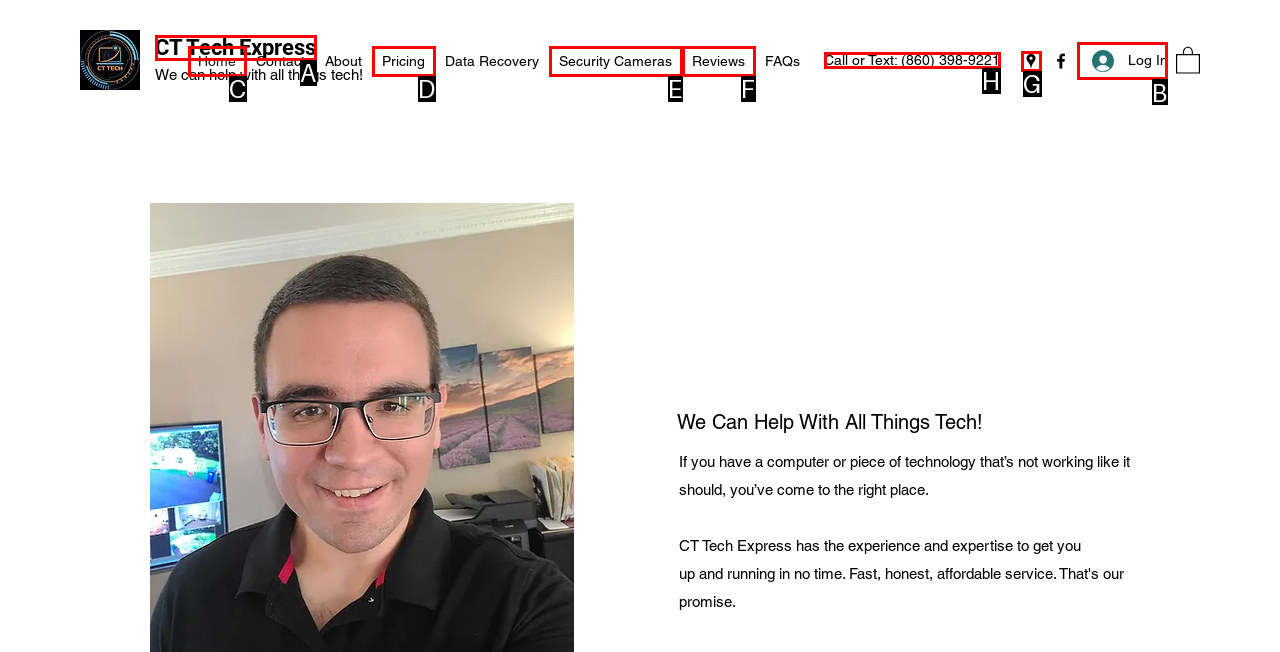Indicate the HTML element to be clicked to accomplish this task: Log in to the website Respond using the letter of the correct option.

B